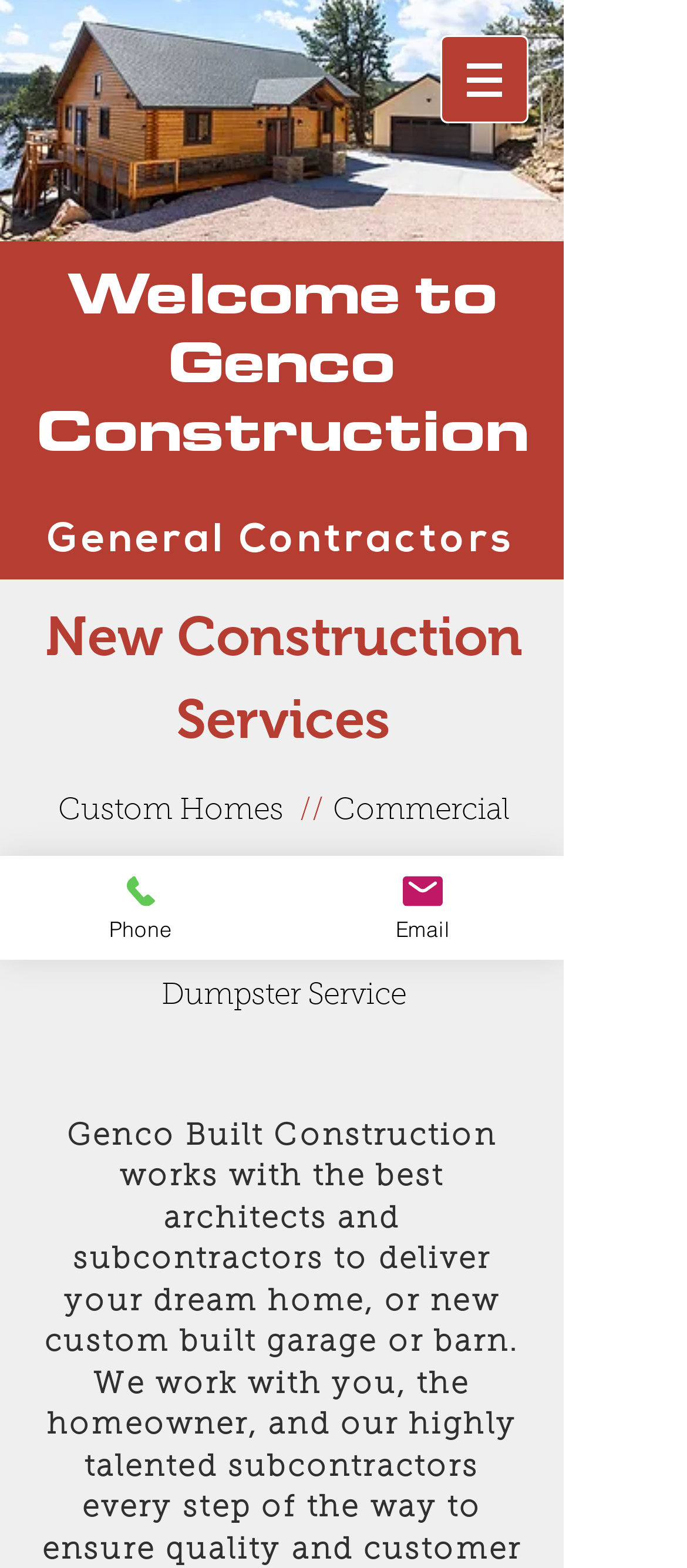Please provide a comprehensive answer to the question based on the screenshot: How many contact methods are provided on the webpage?

I observed two links, one labeled 'Phone' and another labeled 'Email', which suggest two contact methods available on the webpage.